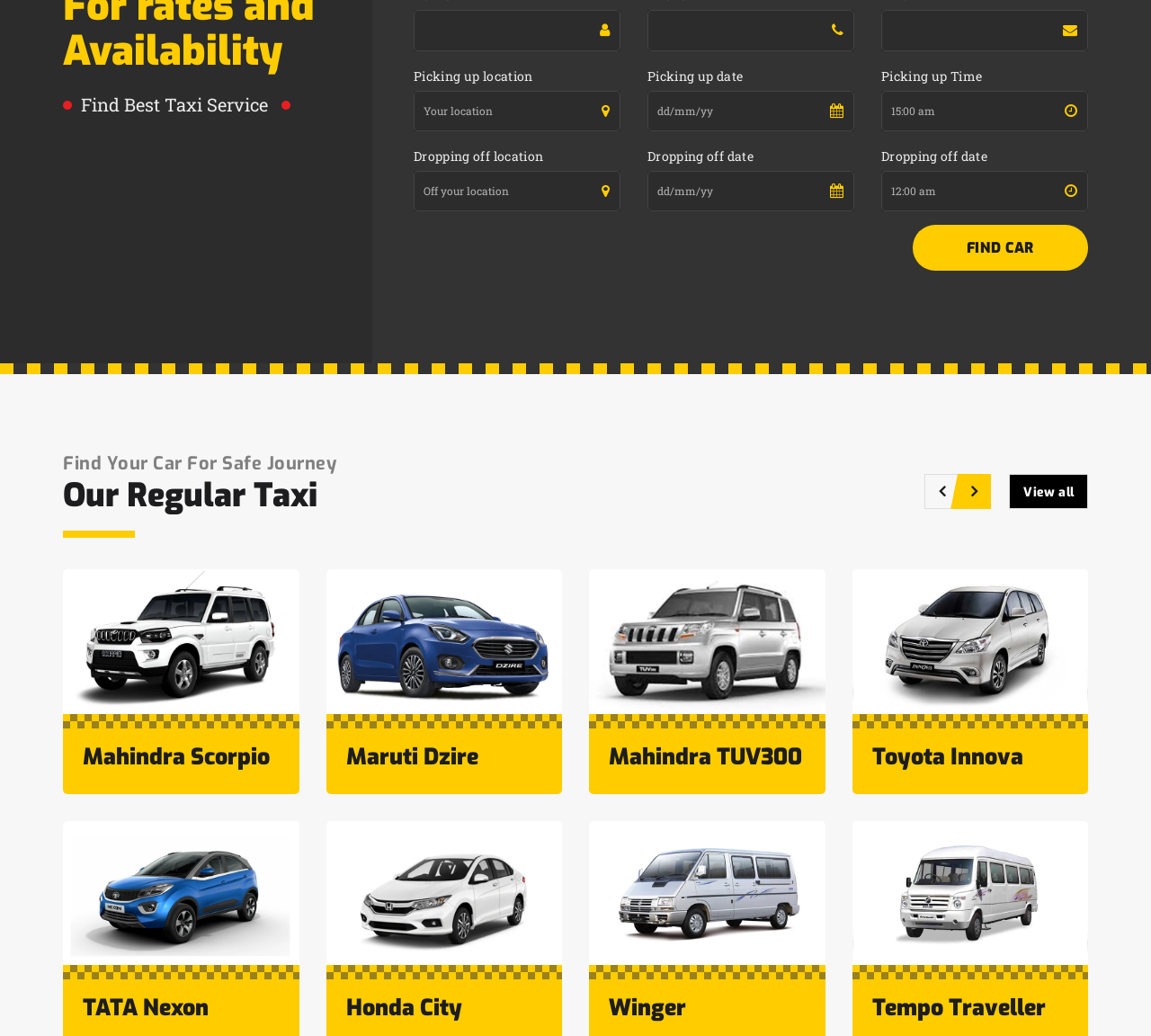Find the bounding box of the web element that fits this description: "name="feld3"".

[0.766, 0.01, 0.945, 0.049]